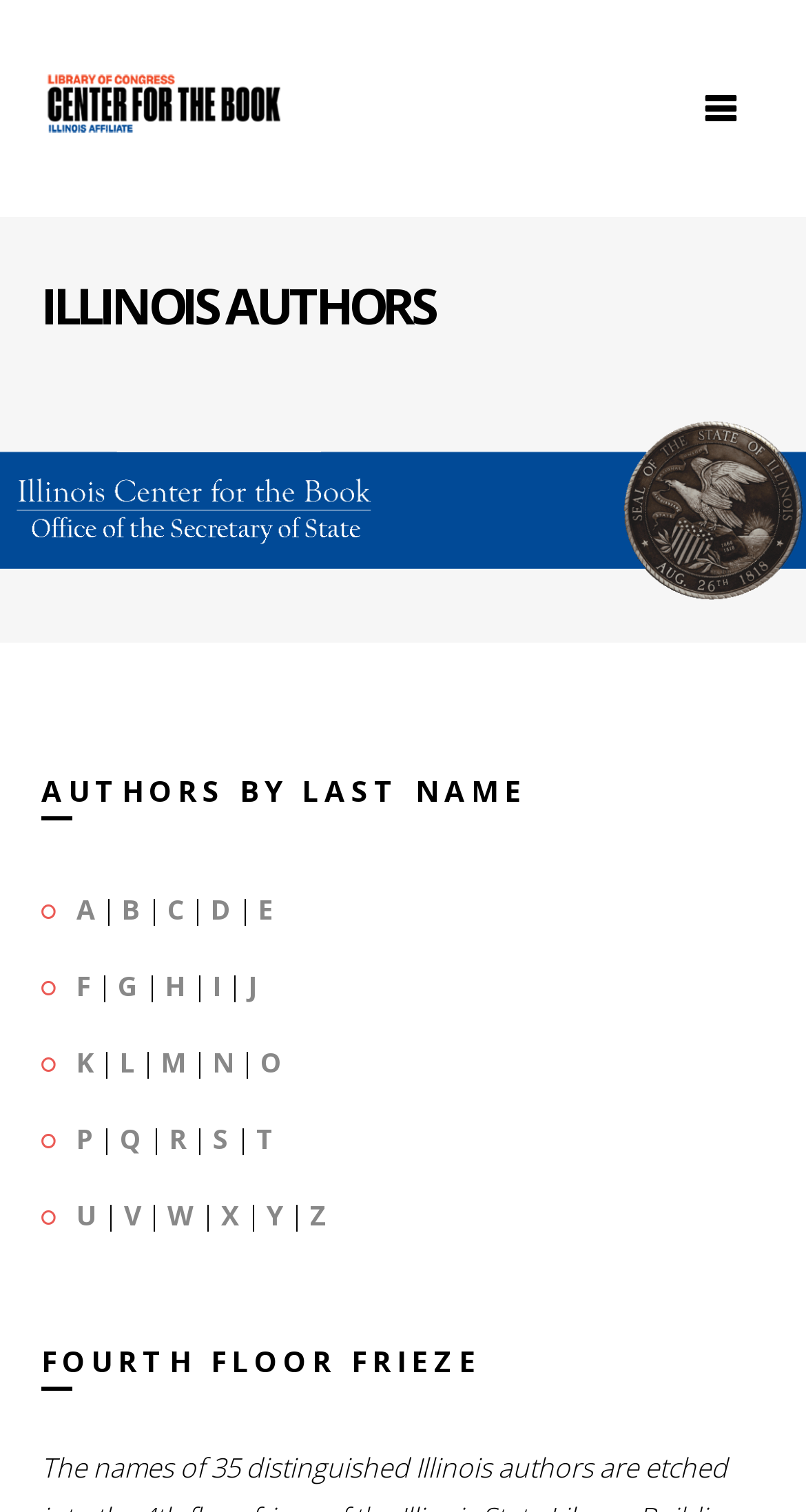Respond with a single word or phrase for the following question: 
What is the logo on the top left corner?

Library of Congress's Center for the Book